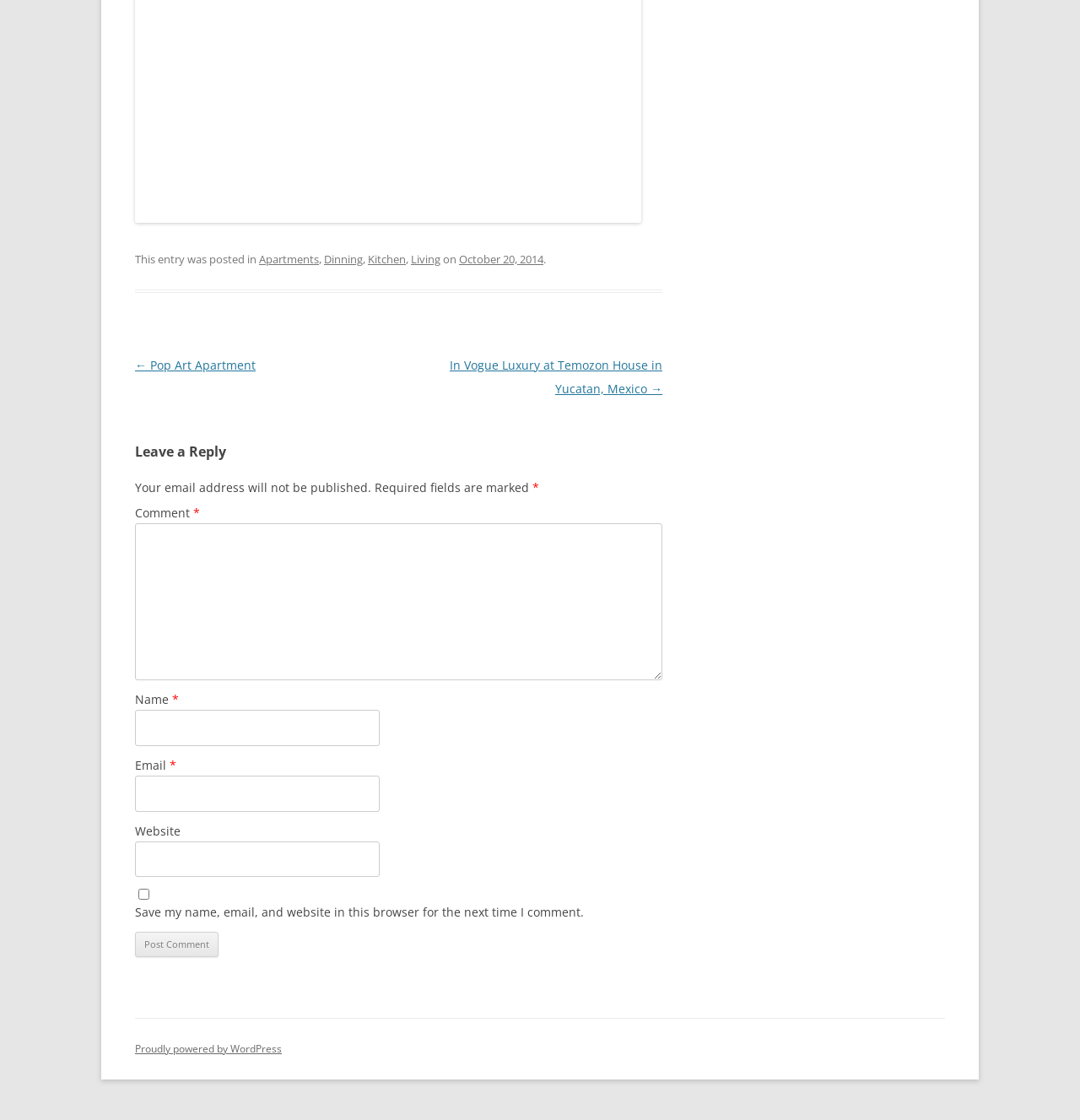Please answer the following question using a single word or phrase: What is the name of the platform powering the website?

WordPress